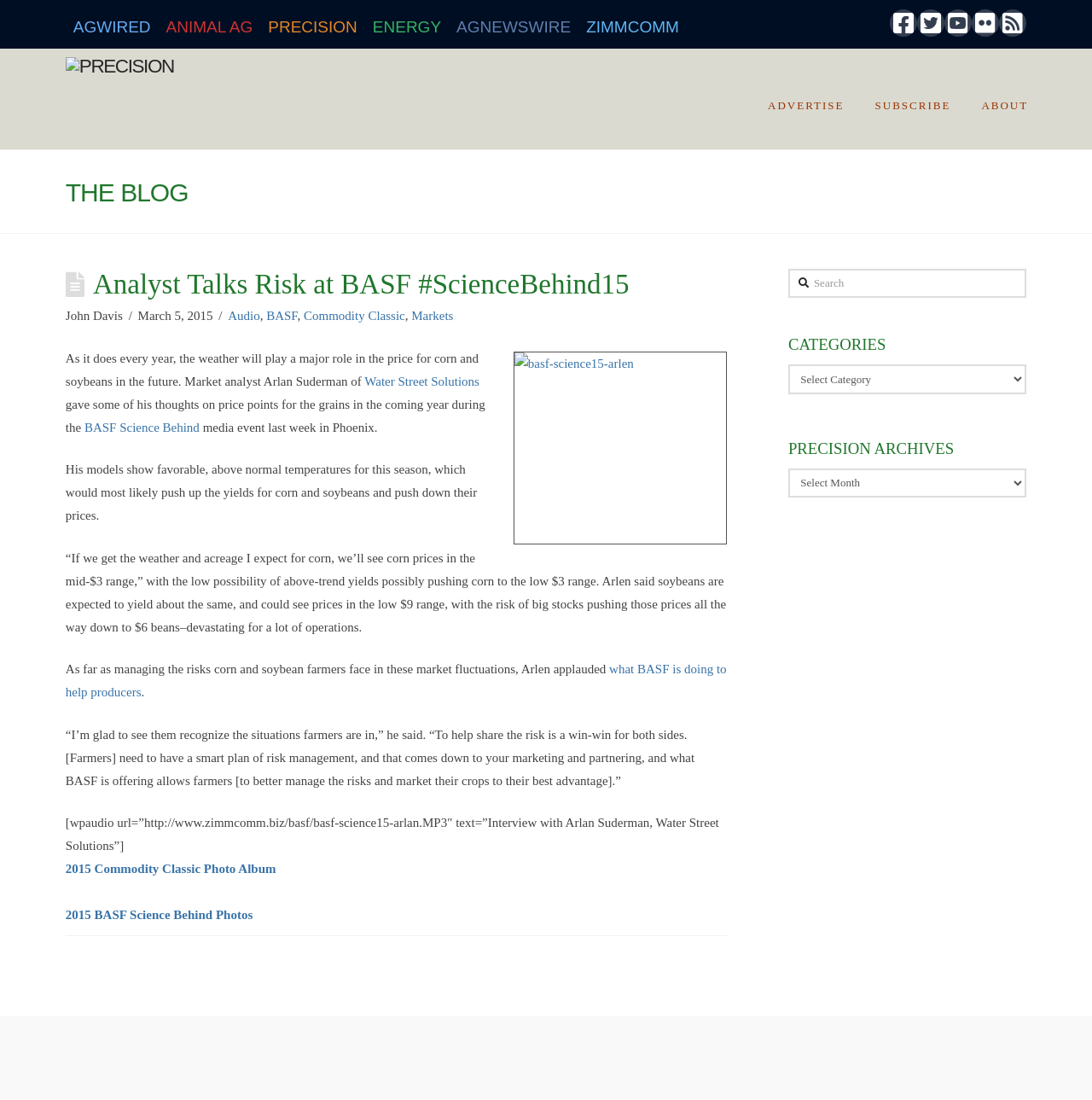Determine the bounding box coordinates for the clickable element to execute this instruction: "Click on the Facebook link". Provide the coordinates as four float numbers between 0 and 1, i.e., [left, top, right, bottom].

[0.815, 0.009, 0.84, 0.033]